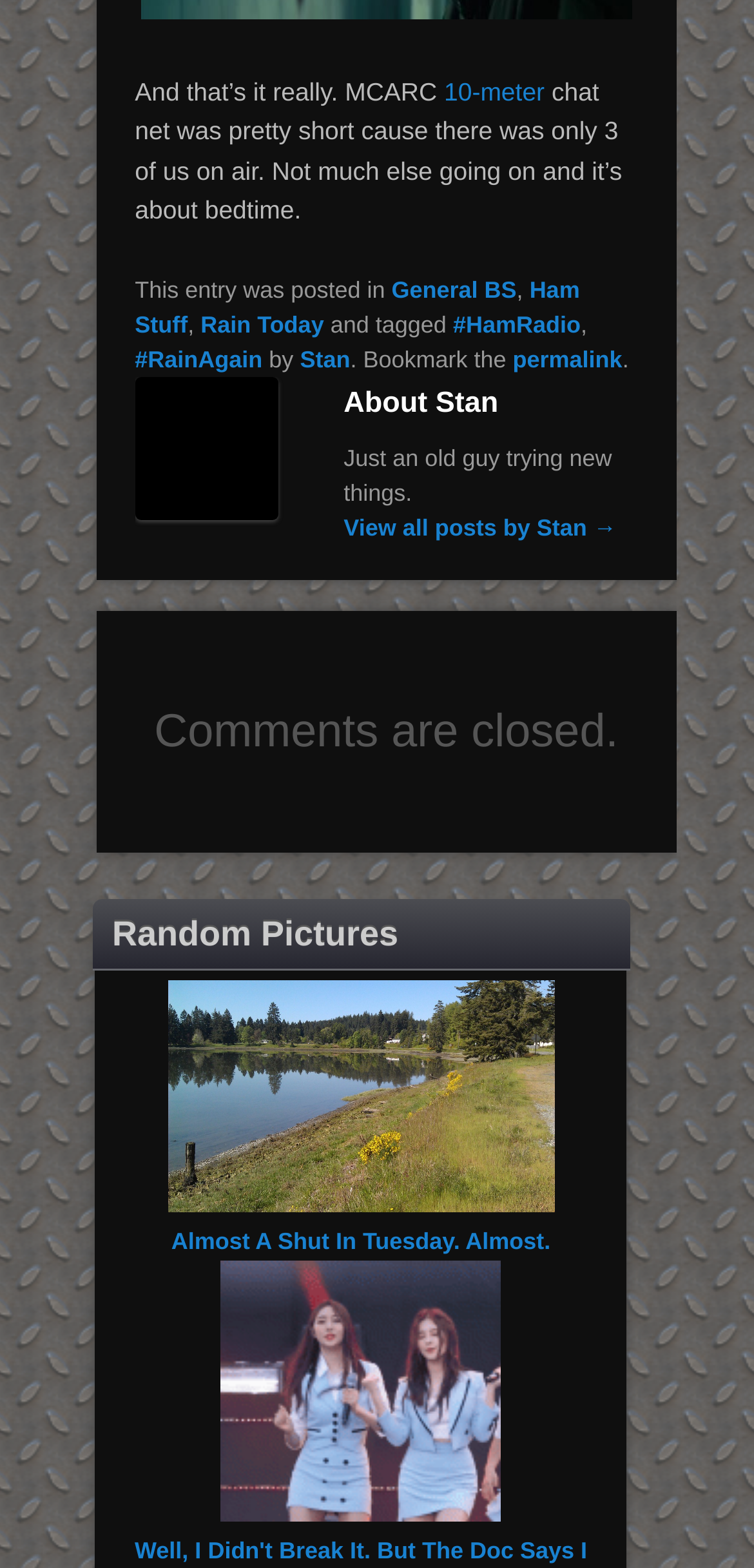Using a single word or phrase, answer the following question: 
What is the description of the author?

Old guy trying new things